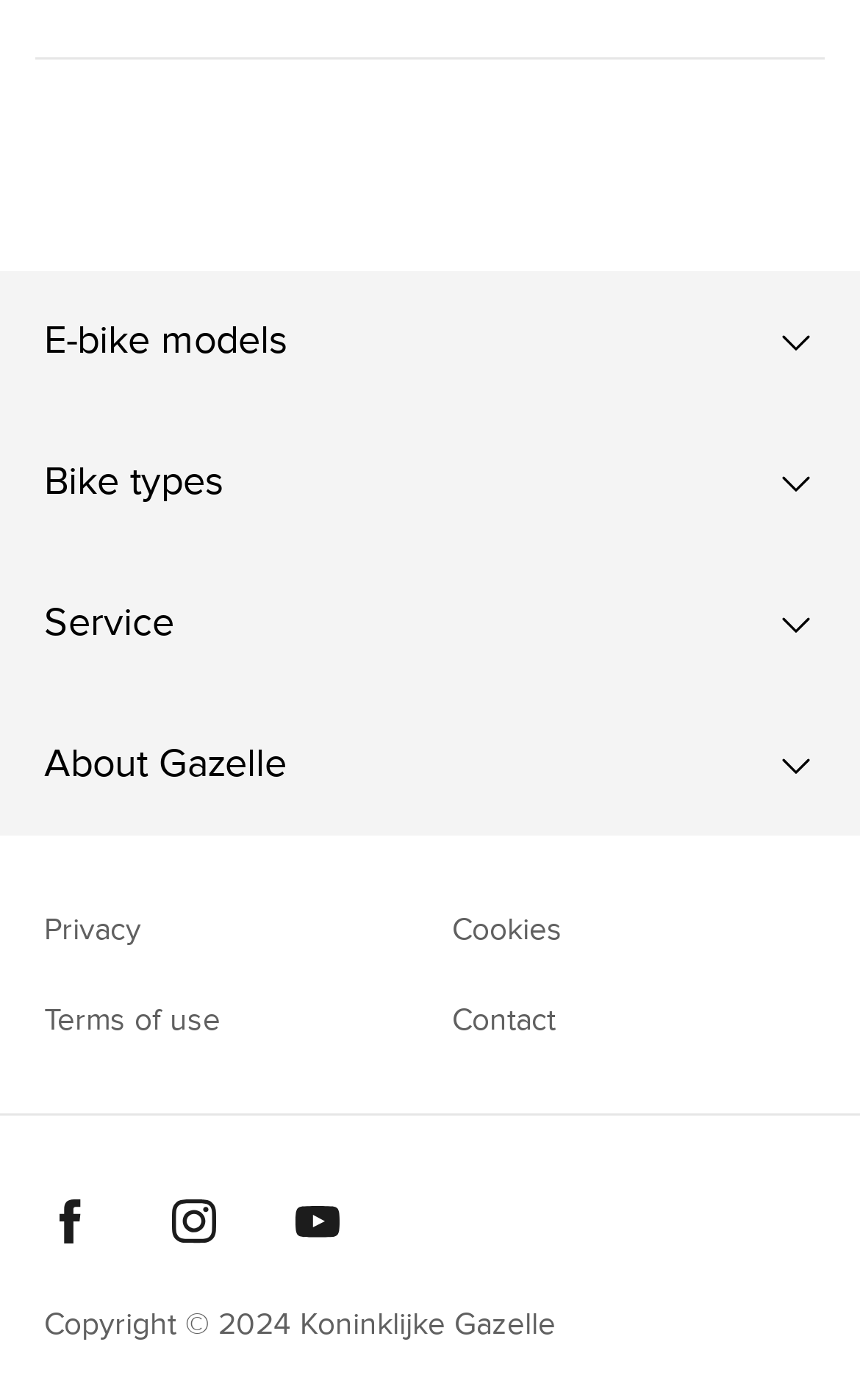Answer in one word or a short phrase: 
What is the distance to the ground when the saddle is adjusted?

70-88 centimeters